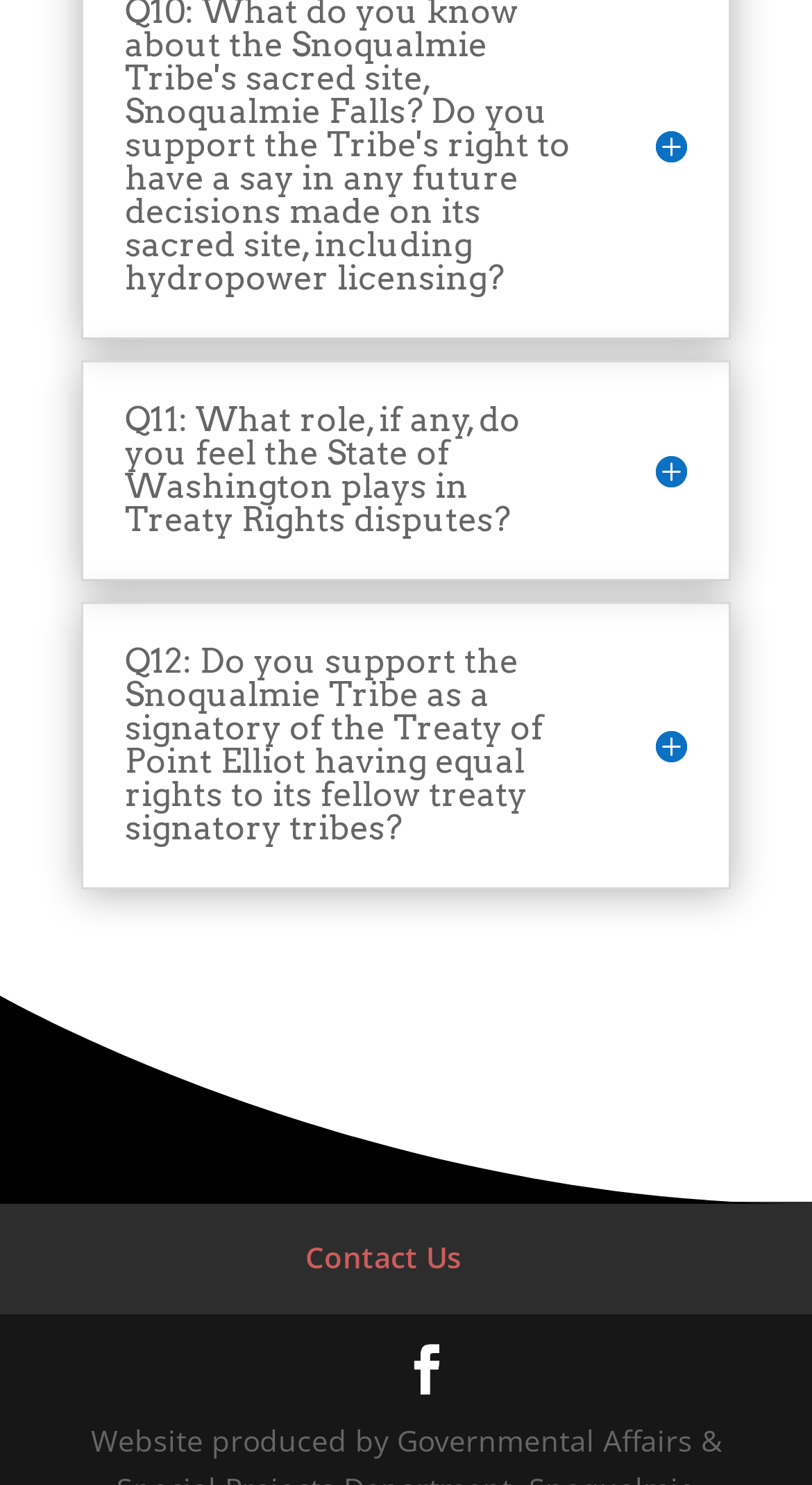From the given element description: "Contact Us", find the bounding box for the UI element. Provide the coordinates as four float numbers between 0 and 1, in the order [left, top, right, bottom].

[0.376, 0.833, 0.568, 0.86]